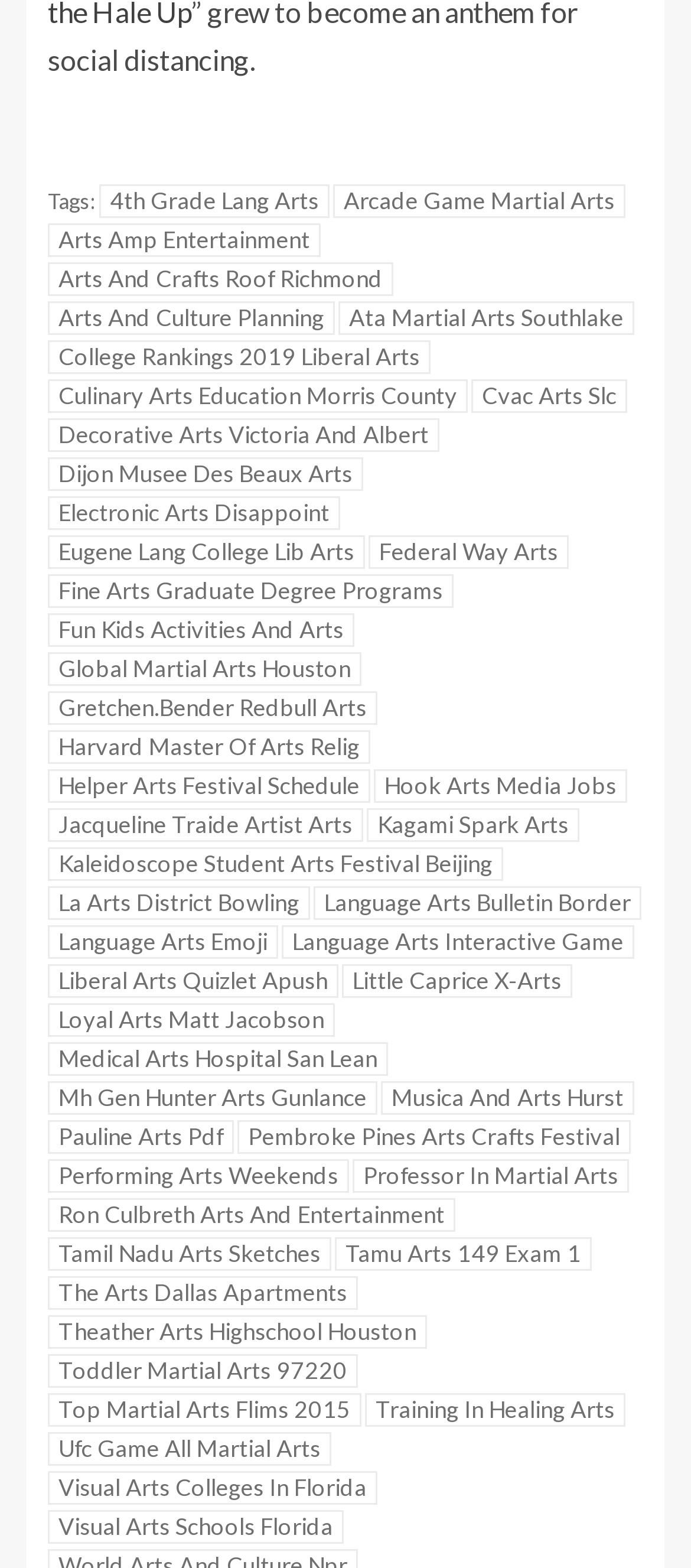Find the bounding box coordinates for the area that must be clicked to perform this action: "Click on 4th Grade Lang Arts".

[0.144, 0.118, 0.477, 0.139]